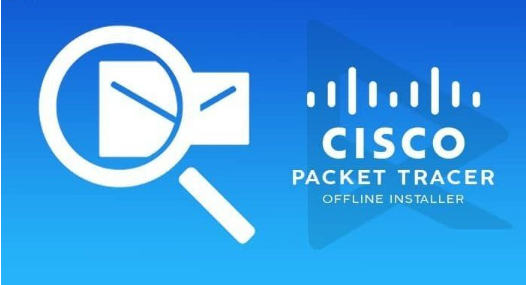Utilize the details in the image to thoroughly answer the following question: What is the color of the background in the logo?

The logo of Cisco Packet Tracer has a gradient blue background, which conveys a sense of professionalism and technology. This color choice is likely intended to evoke feelings of trust and reliability.